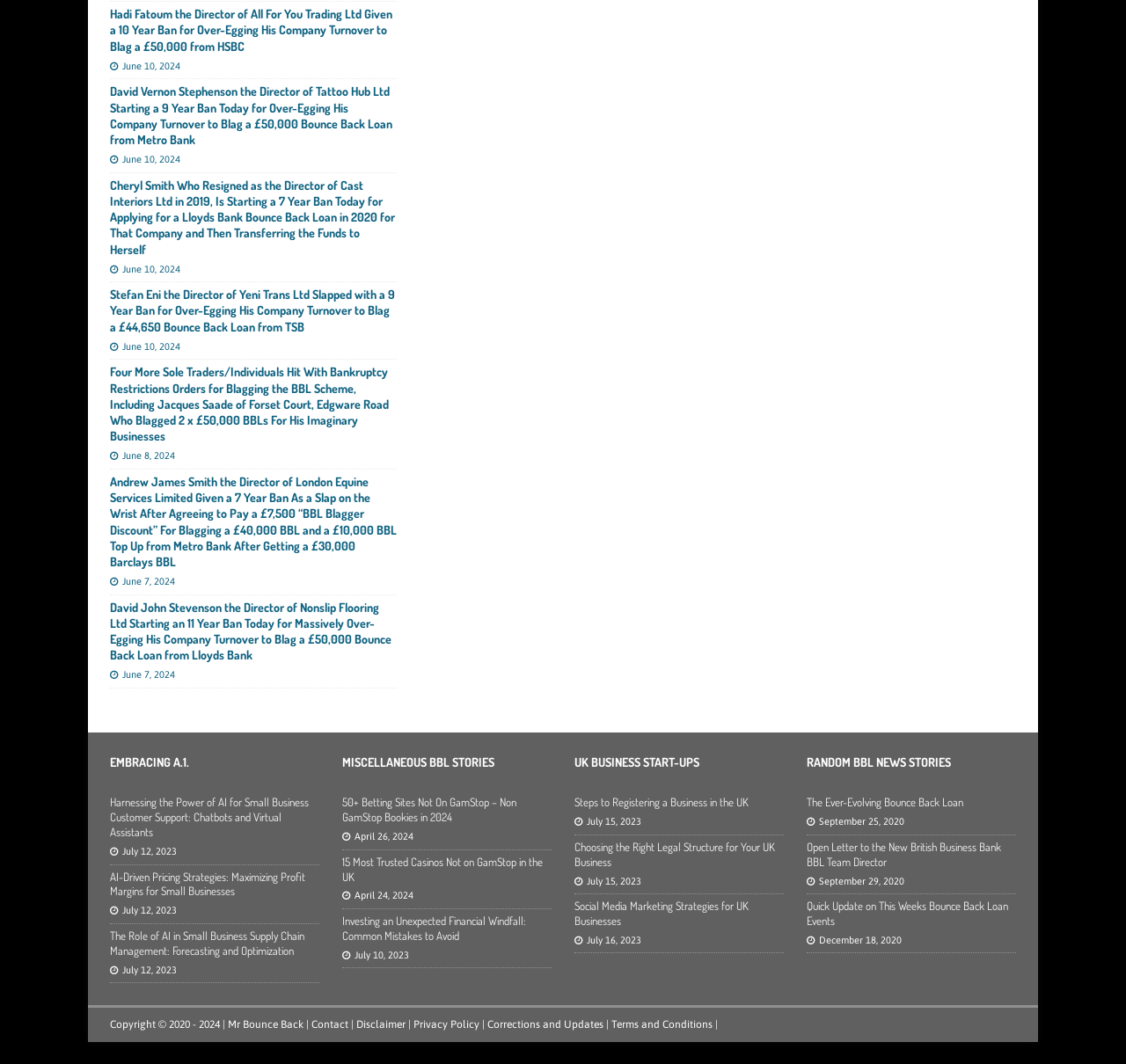Refer to the image and provide an in-depth answer to the question:
What is the copyright year range of the webpage?

According to the StaticText element 'Copyright © 2020 - 2024 | Mr Bounce Back |', the copyright year range of the webpage is 2020 to 2024.